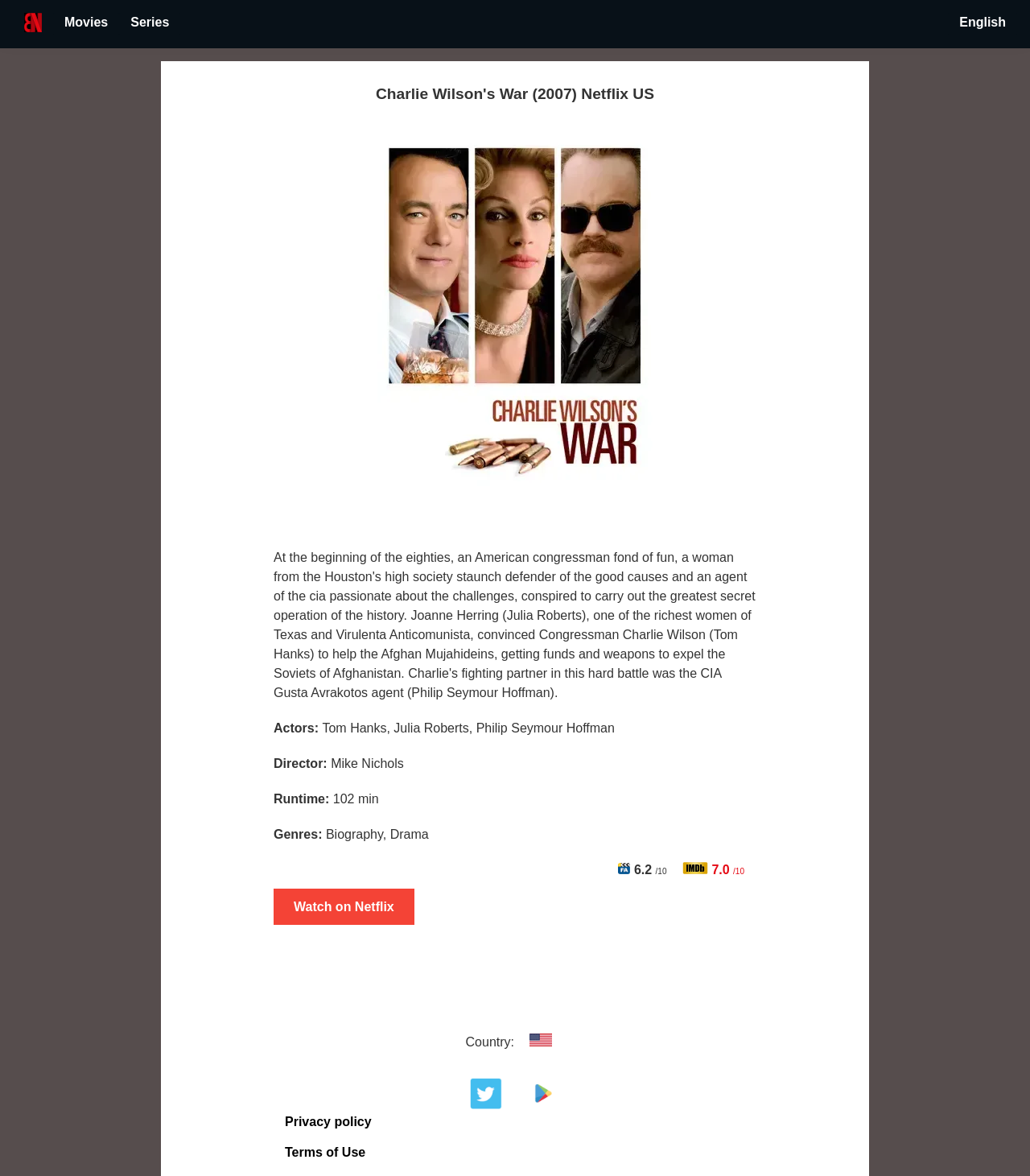From the webpage screenshot, predict the bounding box coordinates (top-left x, top-left y, bottom-right x, bottom-right y) for the UI element described here: 7.0 /10

[0.662, 0.734, 0.734, 0.745]